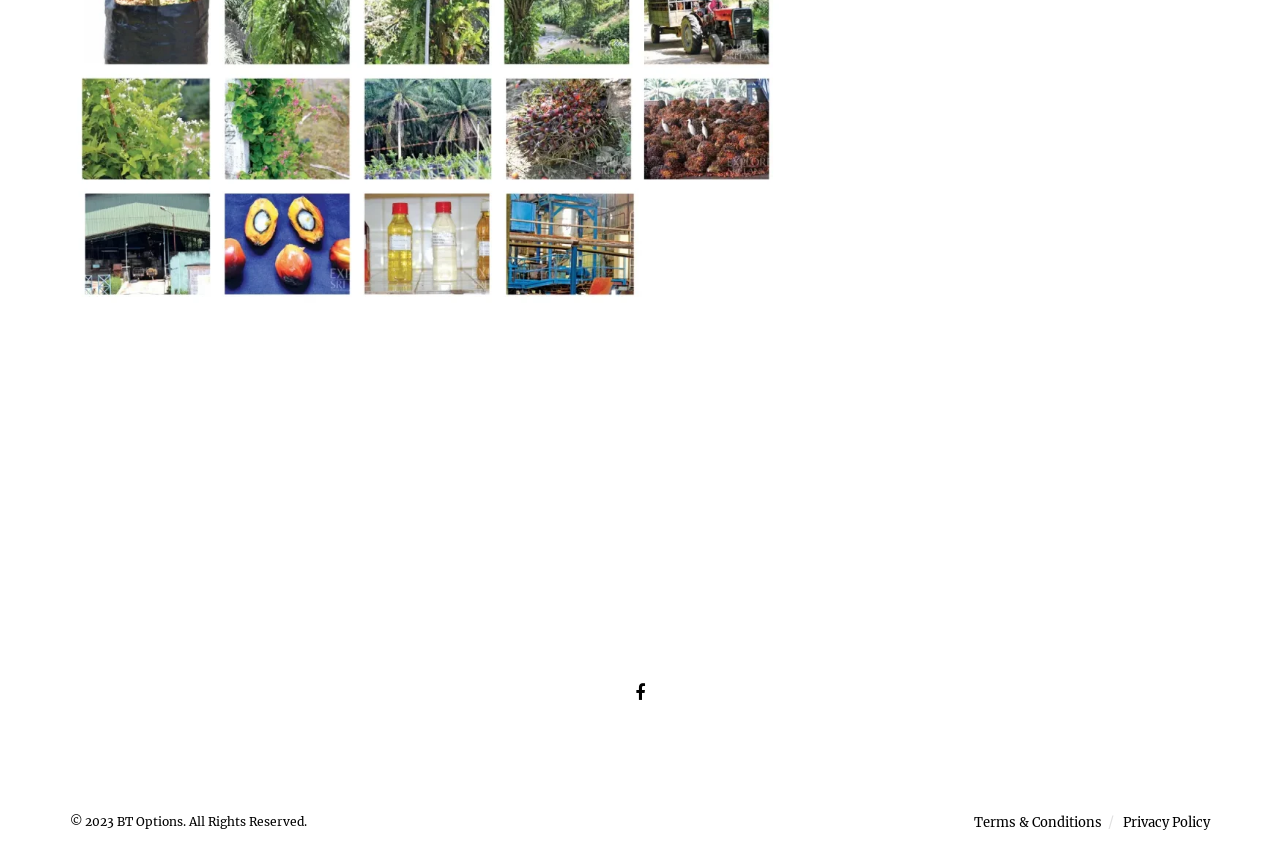What is the logo of Explore Sri Lanka?
Examine the screenshot and reply with a single word or phrase.

exlpore-sri-lanka-logo